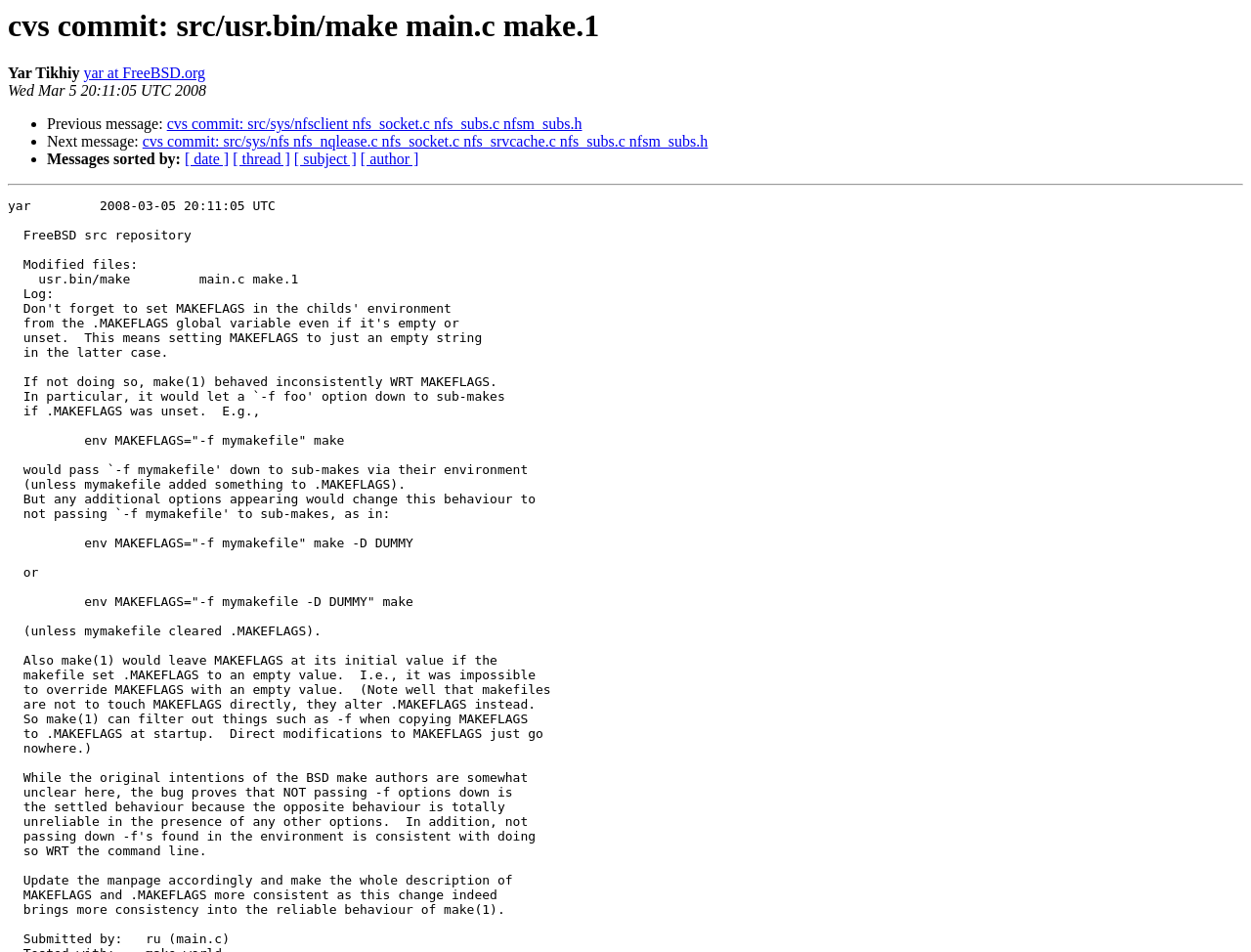What is the next message?
Based on the visual content, answer with a single word or a brief phrase.

cvs commit: src/sys/nfs nfs_nqlease.c nfs_socket.c nfs_srvcache.c nfs_subs.c nfsm_subs.h